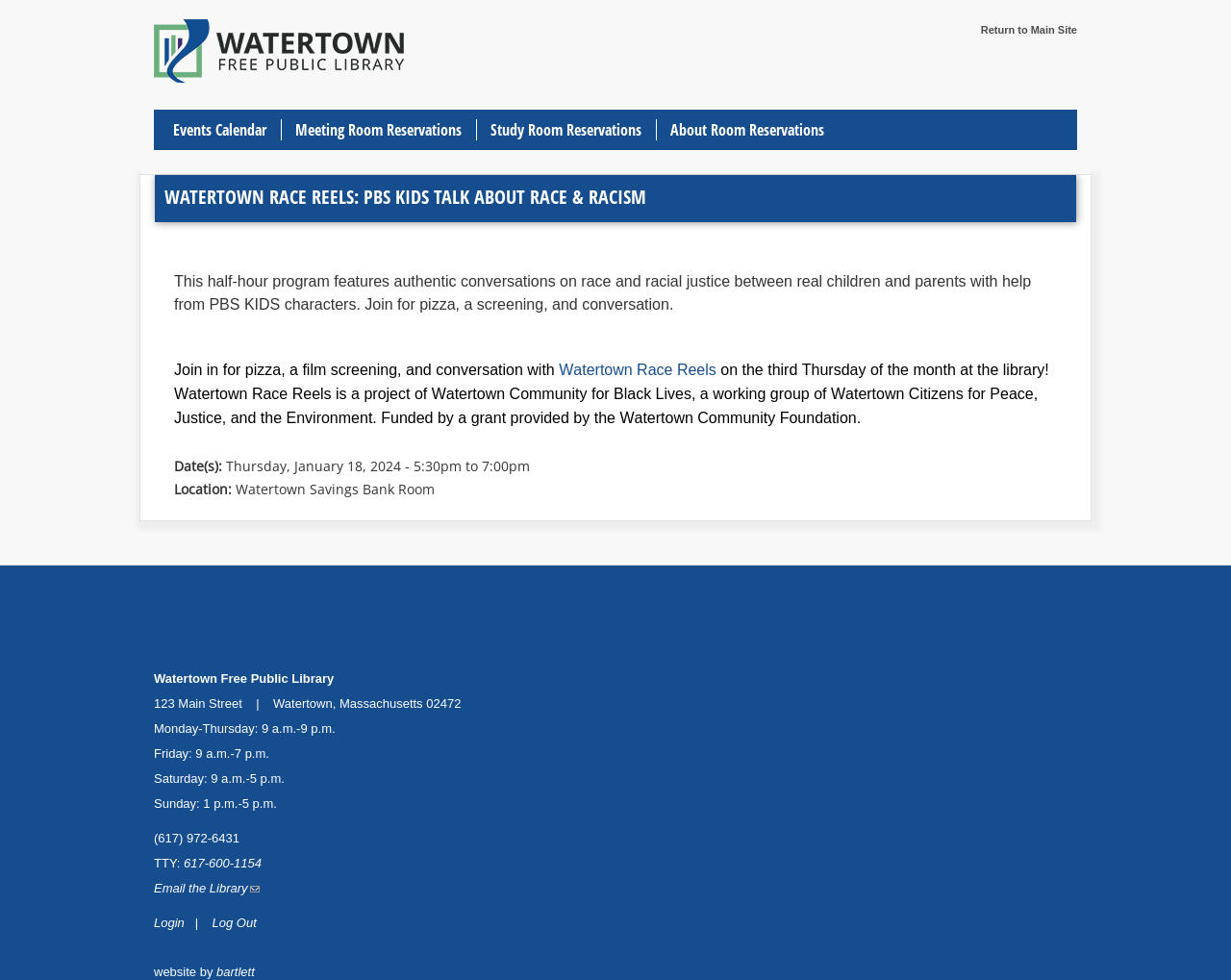Determine the bounding box coordinates for the clickable element to execute this instruction: "Click the 'Events Calendar' link". Provide the coordinates as four float numbers between 0 and 1, i.e., [left, top, right, bottom].

[0.141, 0.122, 0.229, 0.143]